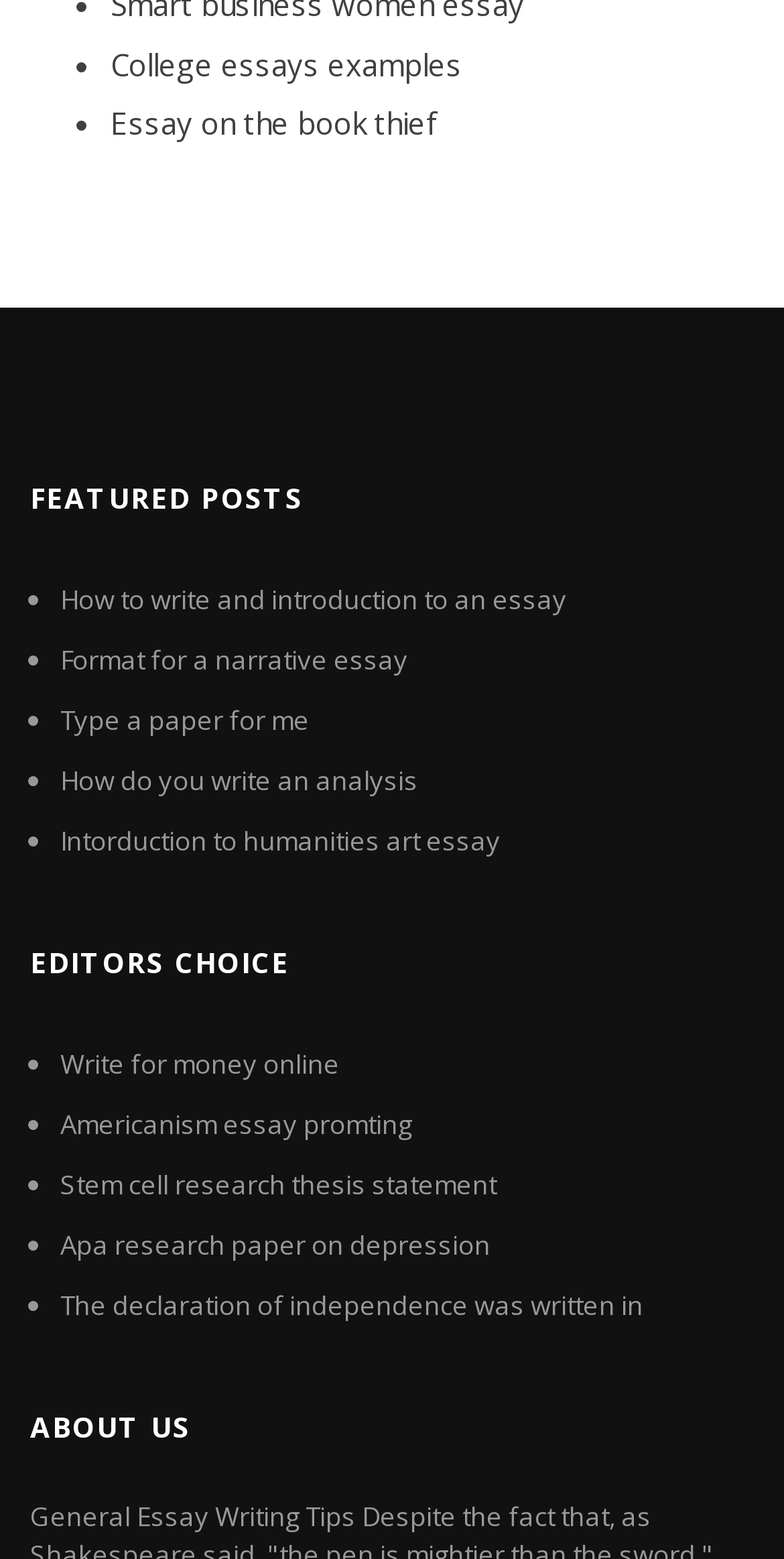Find the coordinates for the bounding box of the element with this description: "Intorduction to humanities art essay".

[0.077, 0.527, 0.638, 0.55]